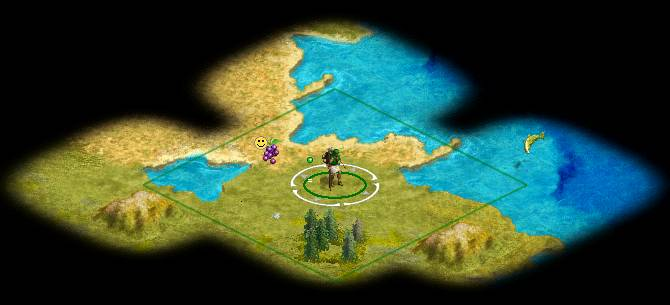Illustrate the scene in the image with a detailed description.

In this image, we see a vibrant and detailed scene from a strategic map, likely designed for a turn-based game. The setting consists of lush landscapes, featuring a mix of grasslands and water bodies. In the foreground, a character stands prominently within a circular area, indicating their current location or action. Nearby, a whimsical creature with a smiling face adds a playful element to the environment, highlighting the game's engaging design. Surrounding these characters are picturesque hills and clusters of trees, suggesting a rich ecosystem ripe for exploration and development. The top right corner showcases a body of water, with a subtle hint of shoreline, while a portion of a yellow object, possibly food or a resource, floats in the water, representing the game's strategy elements. This map captures the essence of exploration, resource management, and character interaction, inviting players to immerse themselves in a world of strategy and adventure.